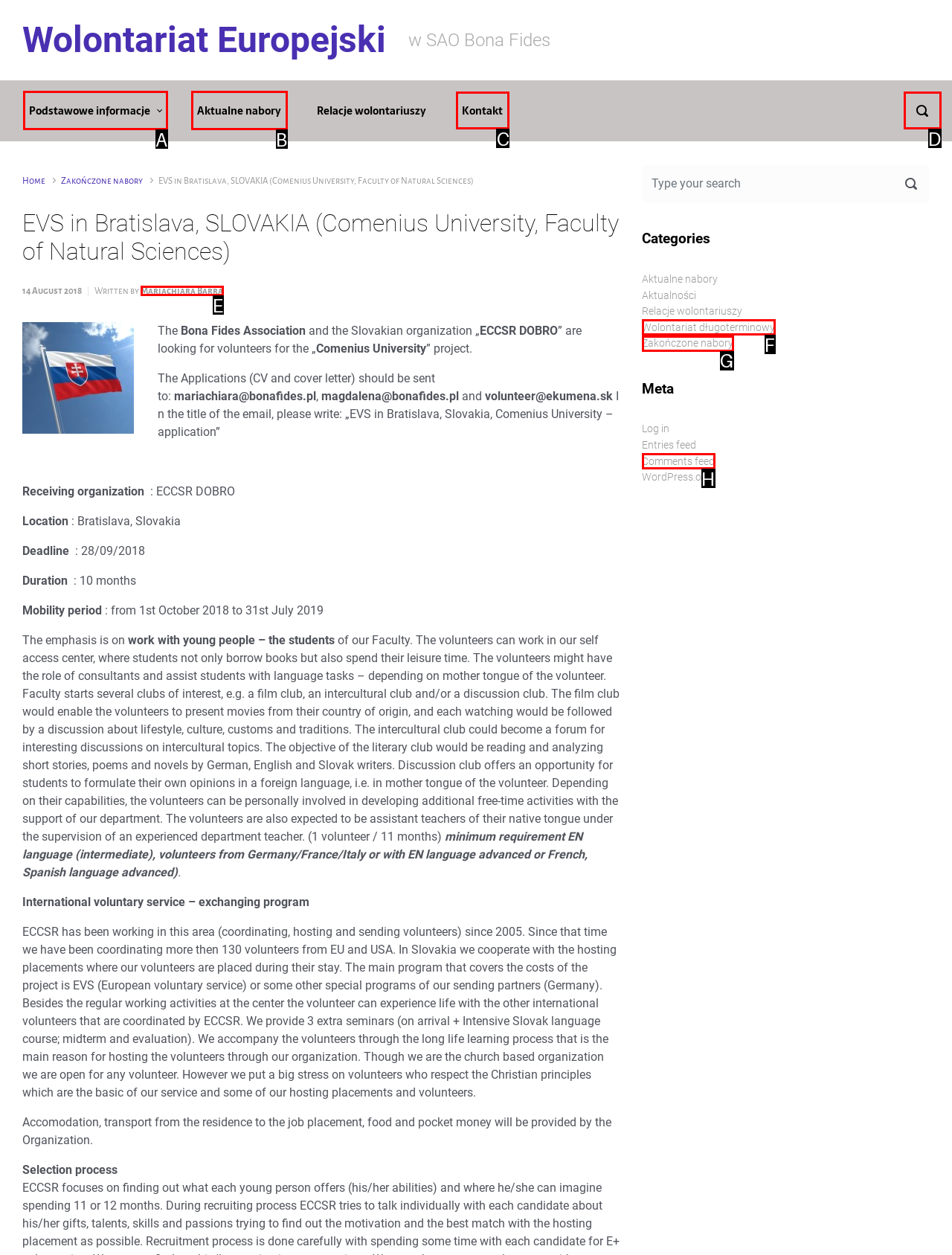Point out which HTML element you should click to fulfill the task: Contact us.
Provide the option's letter from the given choices.

C